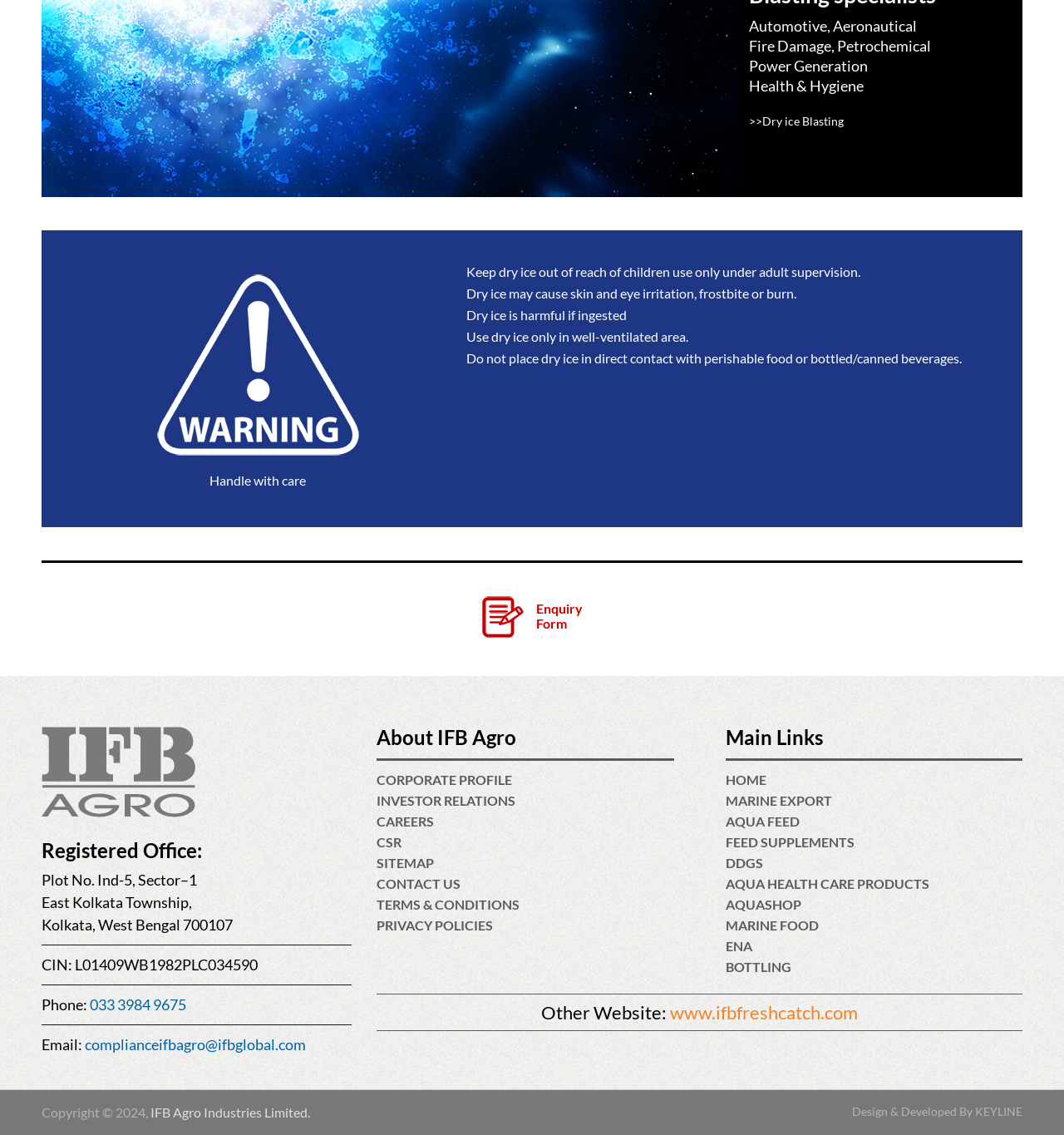Pinpoint the bounding box coordinates of the area that should be clicked to complete the following instruction: "Contact IFB Agro via phone". The coordinates must be given as four float numbers between 0 and 1, i.e., [left, top, right, bottom].

[0.084, 0.877, 0.175, 0.893]